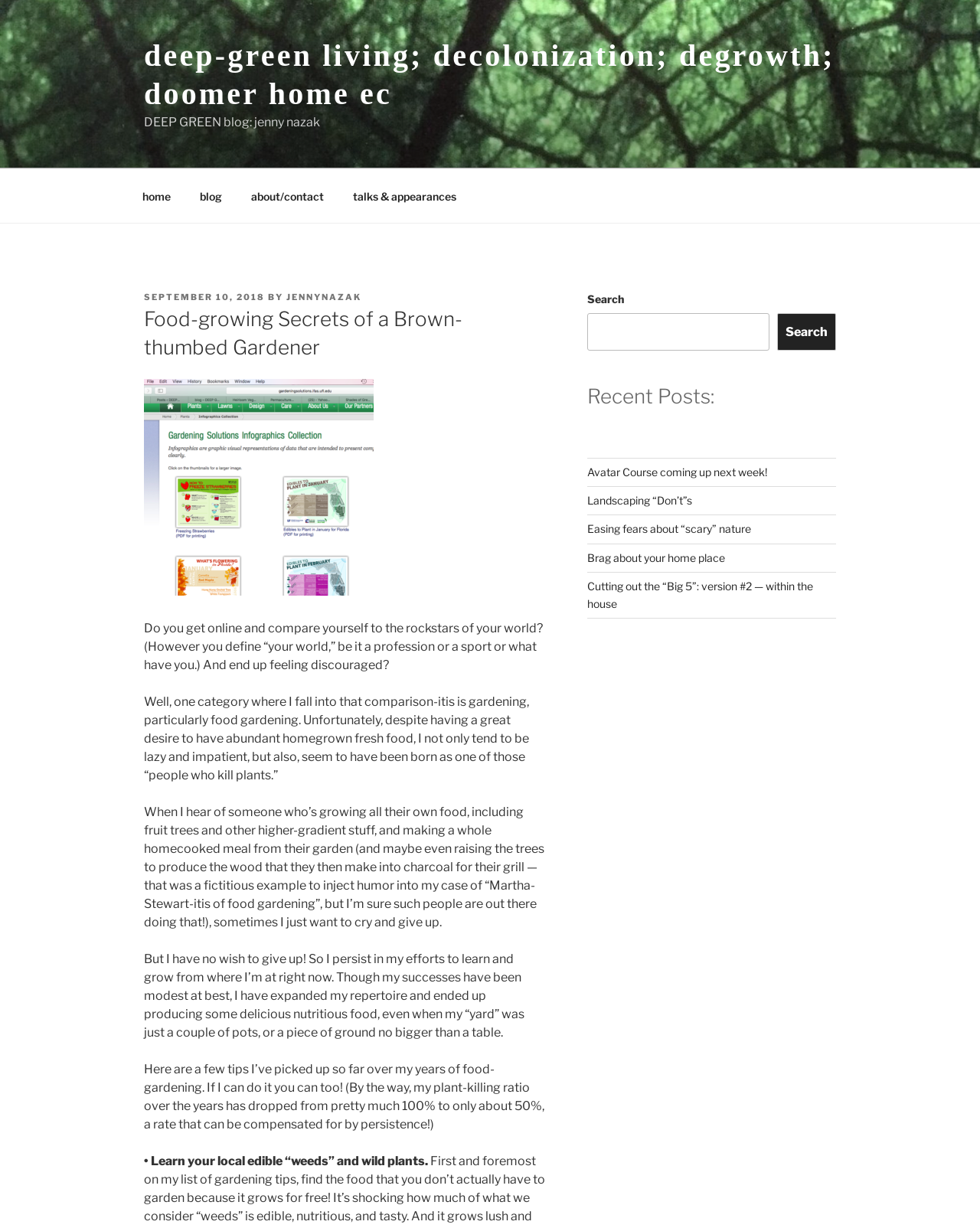How many links are in the top menu?
Using the image, answer in one word or phrase.

4